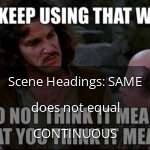Provide a brief response to the question below using a single word or phrase: 
What is the main topic of the humorous depiction?

Screenwriting principles